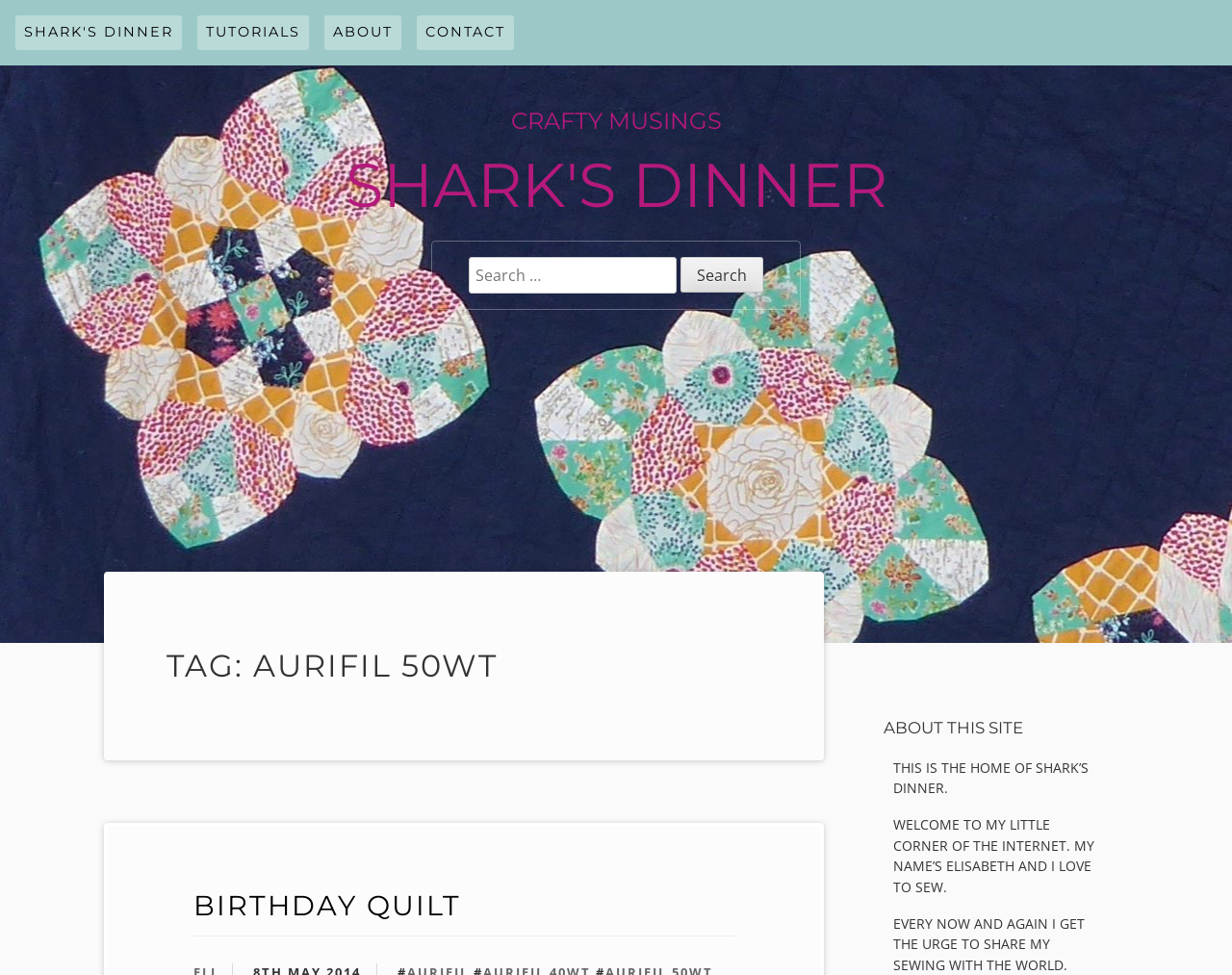Find the bounding box coordinates of the UI element according to this description: "Tutorials".

[0.16, 0.016, 0.251, 0.051]